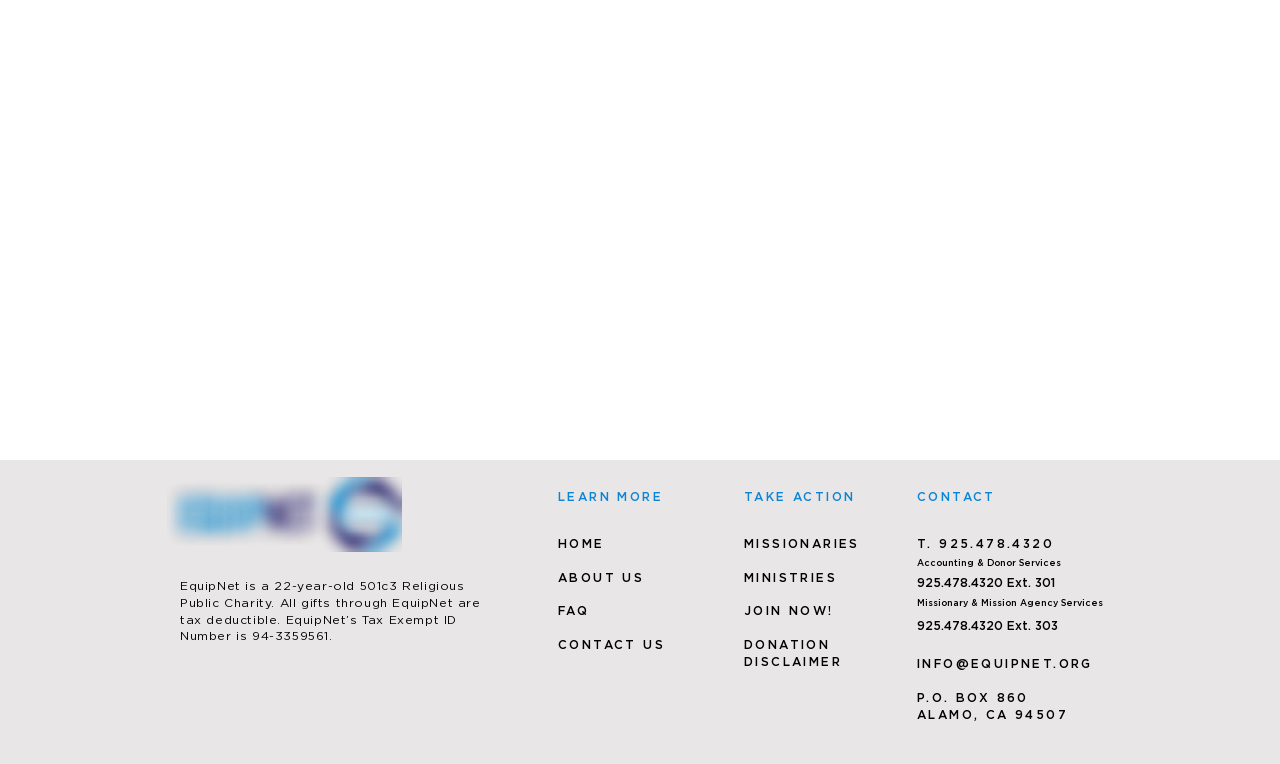Find the bounding box coordinates for the area that should be clicked to accomplish the instruction: "Click the ABOUT US link".

[0.436, 0.747, 0.503, 0.765]